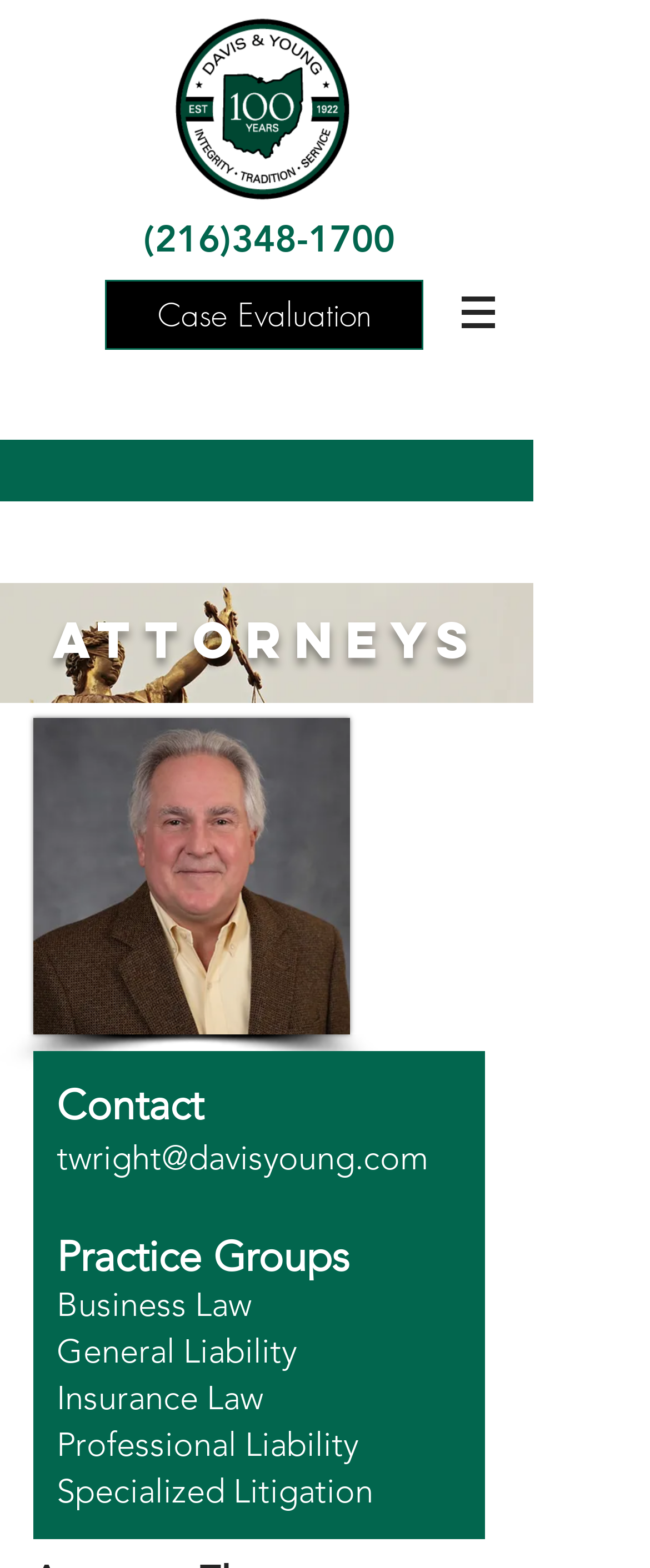How many practice groups are listed on the webpage? Refer to the image and provide a one-word or short phrase answer.

5